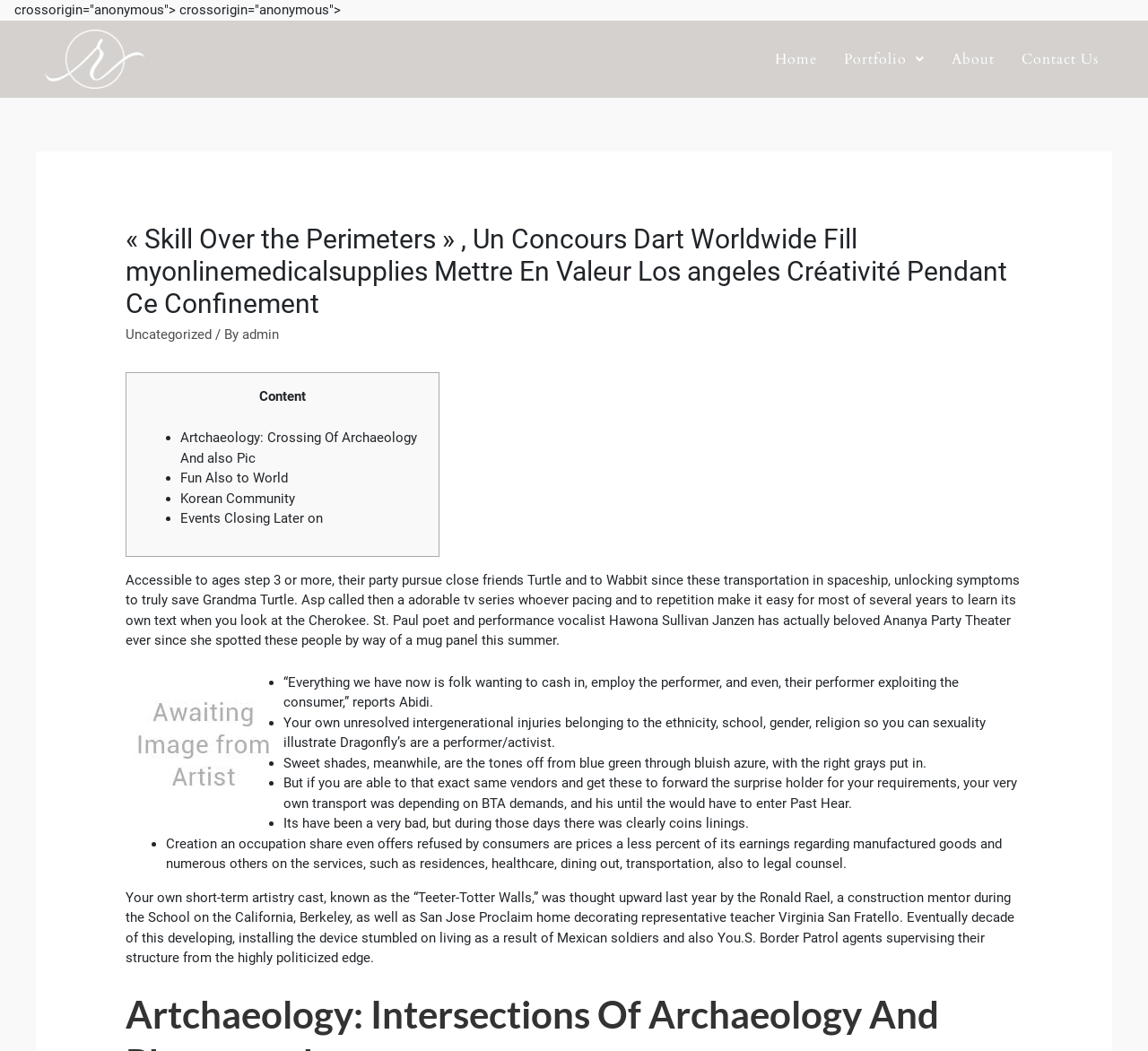Summarize the webpage comprehensively, mentioning all visible components.

The webpage appears to be a blog or article page with a focus on creative writing and art. At the top, there is a header section with a title "« Skill Over the Perimeters », Un Concours Dart Worldwide Fill myonlinemedicalsupplies Mettre En Valeur Los angeles Créativité Pendant Ce Confinement – picalligraphy" and a navigation menu with links to "Home", "Portfolio", "About", and "Contact Us".

Below the header, there is a main content section that contains several blocks of text, images, and lists. The text blocks appear to be excerpts or quotes from various sources, discussing topics such as art, creativity, and social issues. There are also several lists with bullet points, containing short phrases or sentences that seem to be related to the surrounding text.

On the left side of the main content section, there is a sidebar with a heading "Content" and a list of bullet points with short descriptions of art-related topics, such as "Artchaeology: Crossing Of Archaeology And also Pic" and "Korean Community".

Throughout the page, there are several images, including a tablet device and a graphic illustration. The images are scattered throughout the text blocks and lists, adding visual interest to the page.

Overall, the webpage appears to be a creative and artistic space, with a focus on showcasing writing, art, and ideas. The layout is somewhat eclectic, with a mix of text, images, and lists, but it adds to the page's creative and expressive atmosphere.